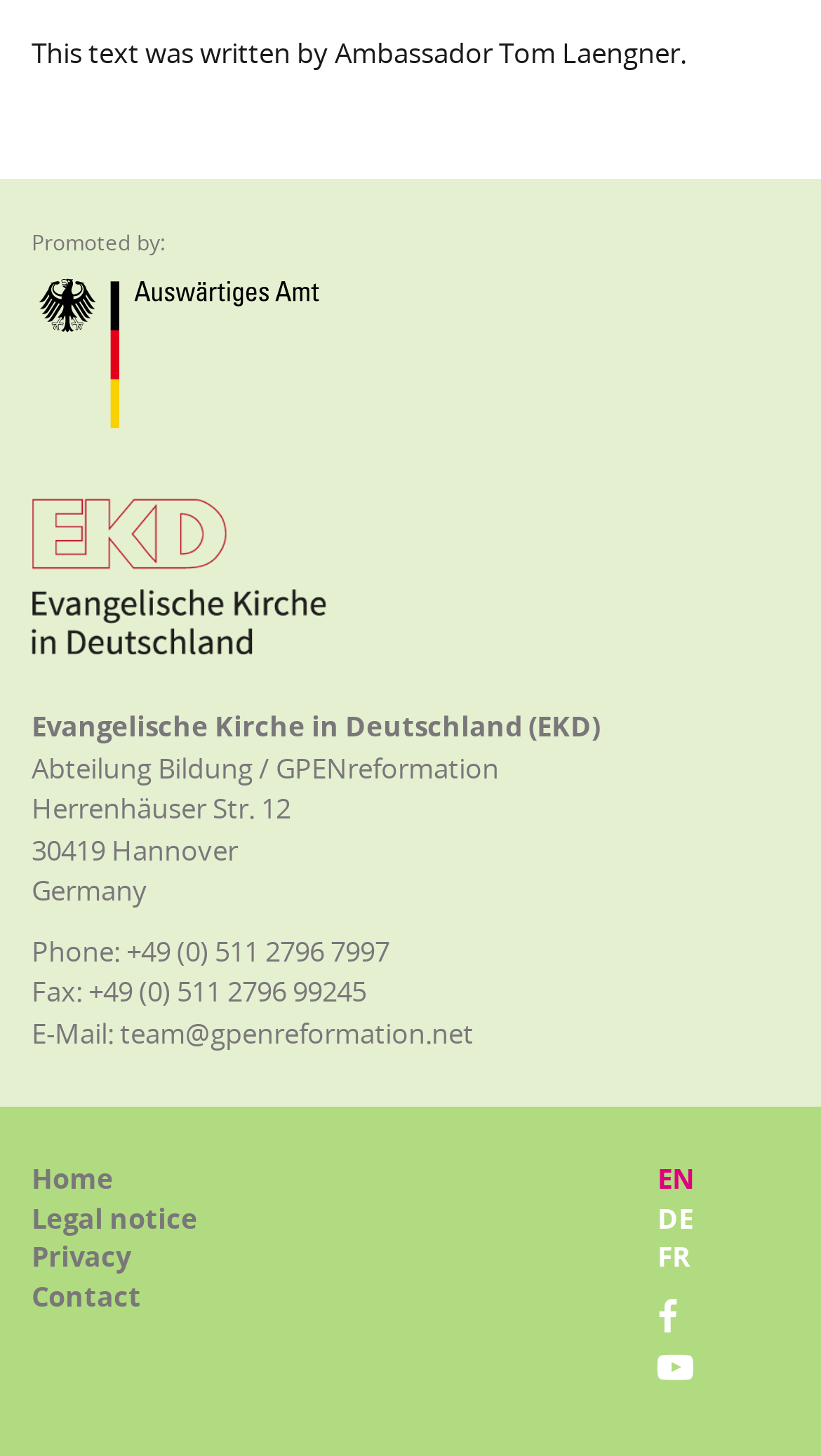Locate the bounding box coordinates of the segment that needs to be clicked to meet this instruction: "Switch to English language".

[0.801, 0.797, 0.847, 0.823]